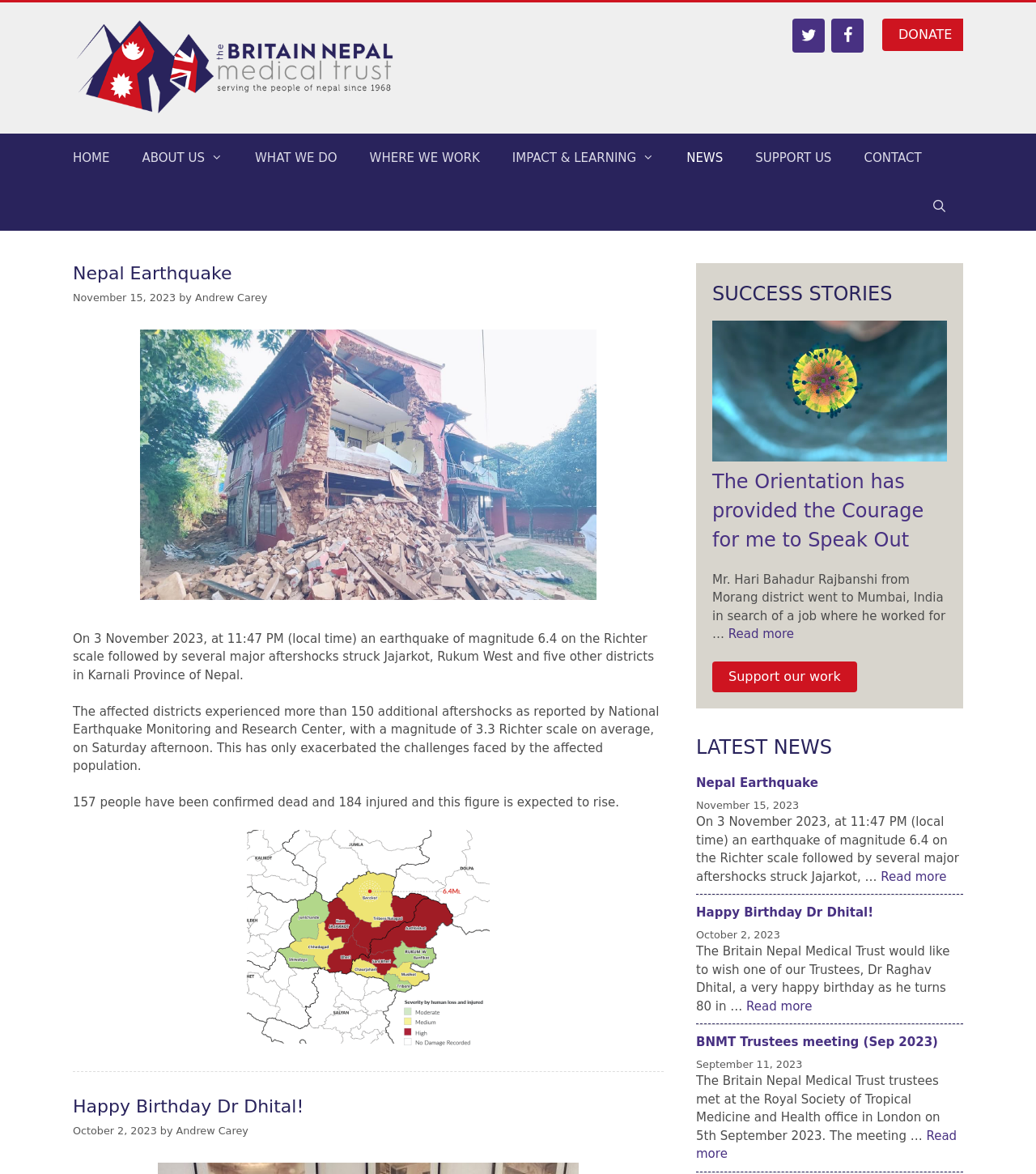Specify the bounding box coordinates for the region that must be clicked to perform the given instruction: "Click on the DONATE link".

[0.852, 0.016, 0.935, 0.043]